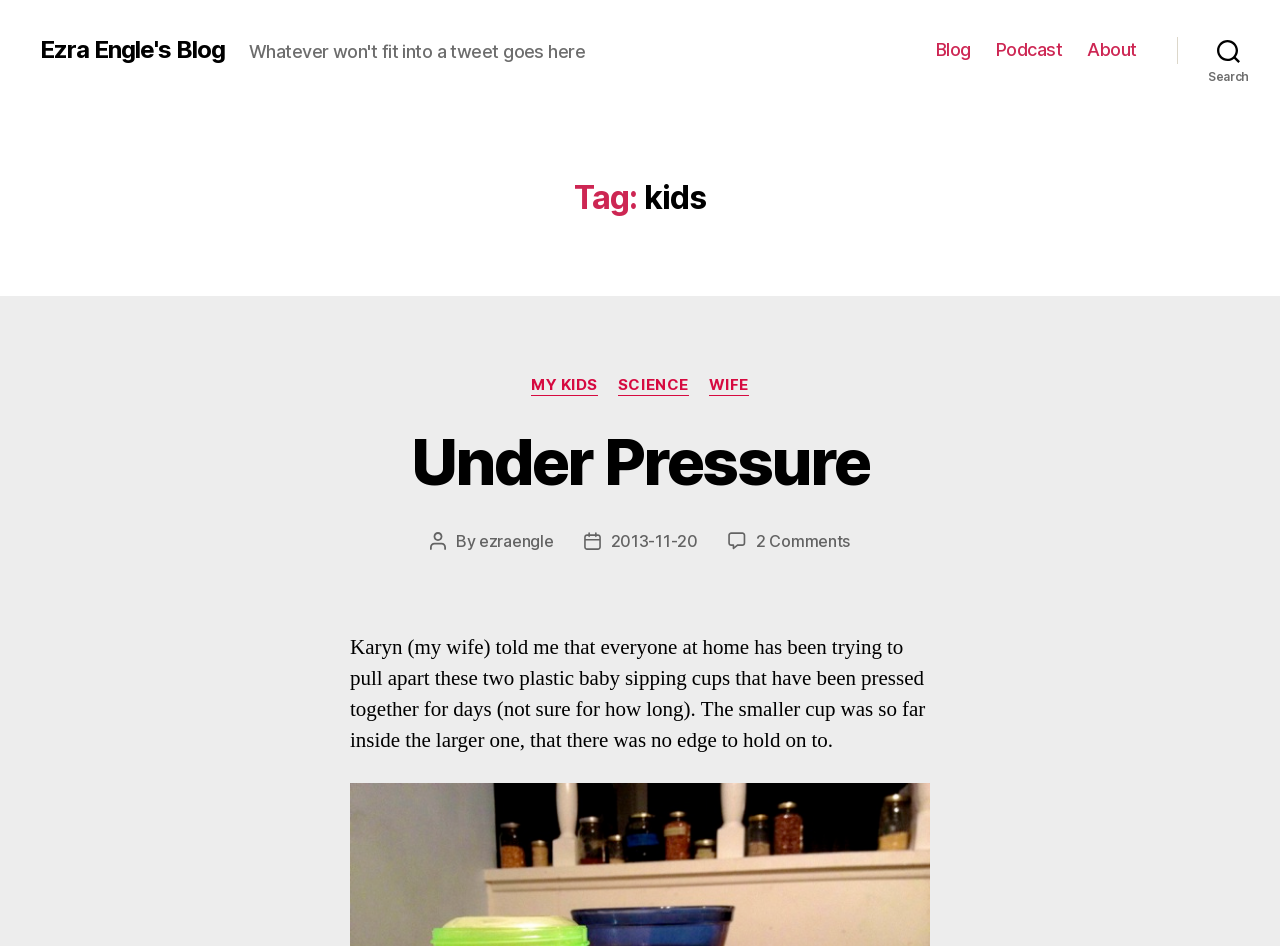Given the description: "About", determine the bounding box coordinates of the UI element. The coordinates should be formatted as four float numbers between 0 and 1, [left, top, right, bottom].

None